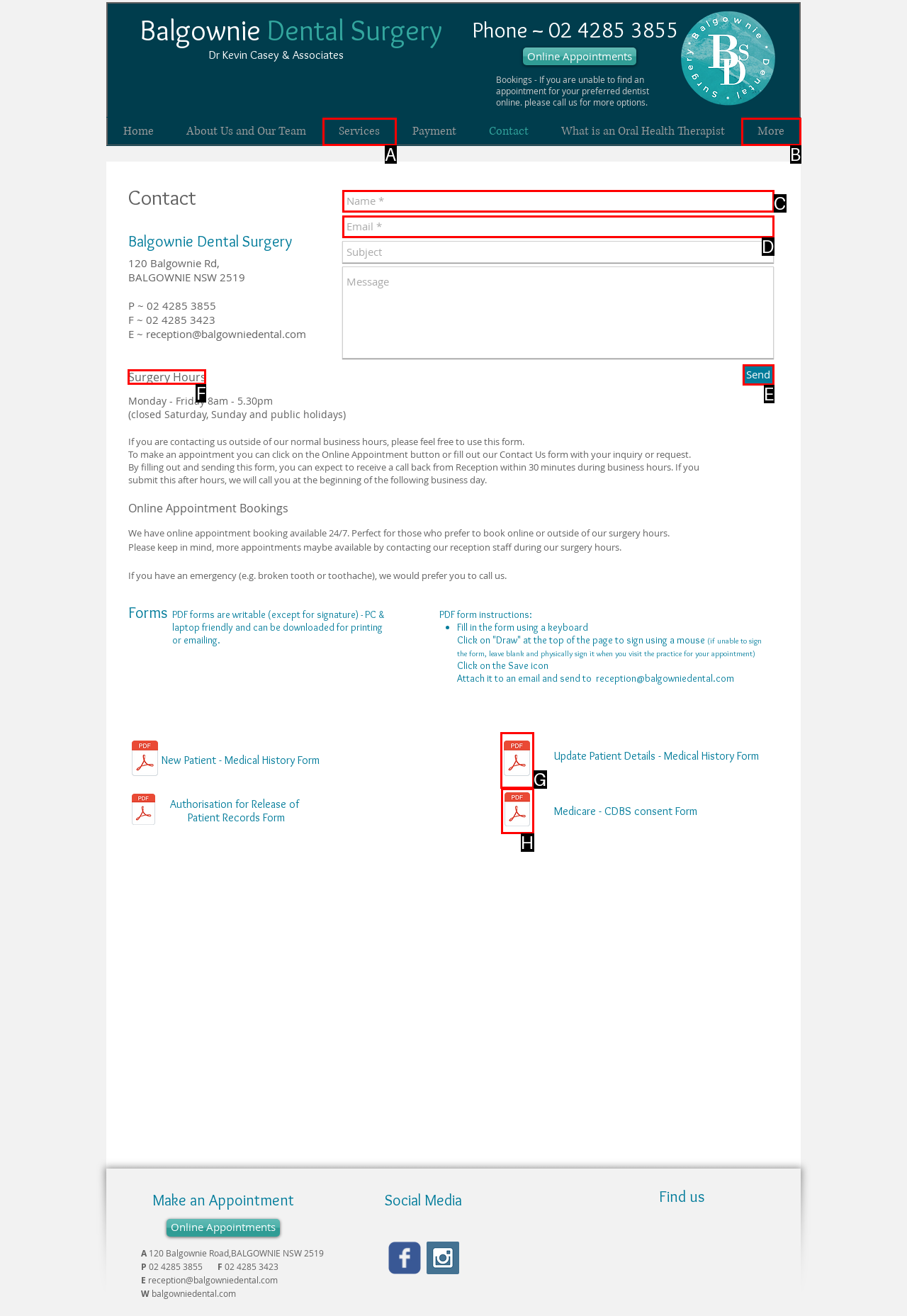Select the letter of the option that should be clicked to achieve the specified task: View the surgery hours. Respond with just the letter.

F